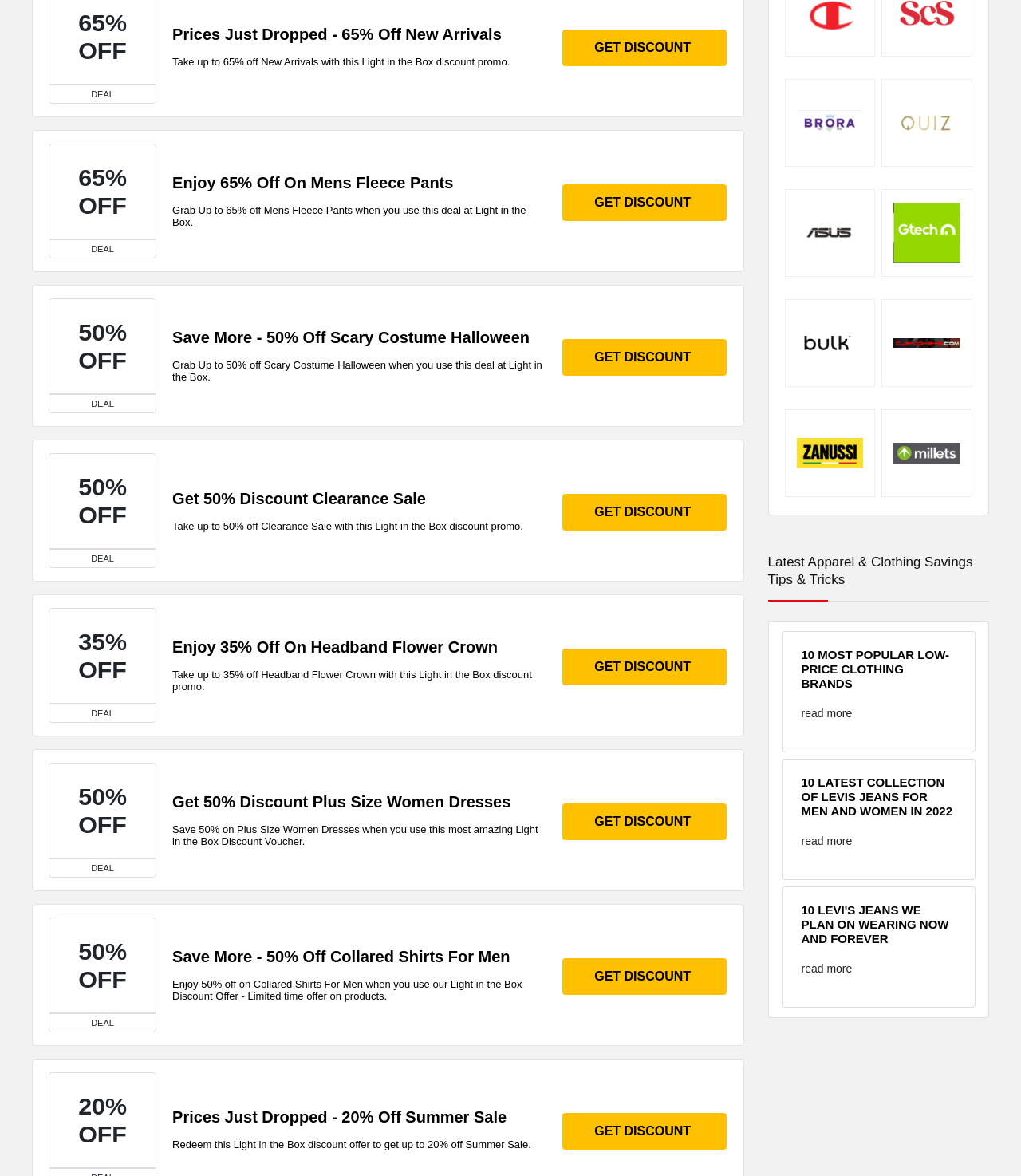Respond to the question with just a single word or phrase: 
What is the discount percentage on New Arrivals?

65%